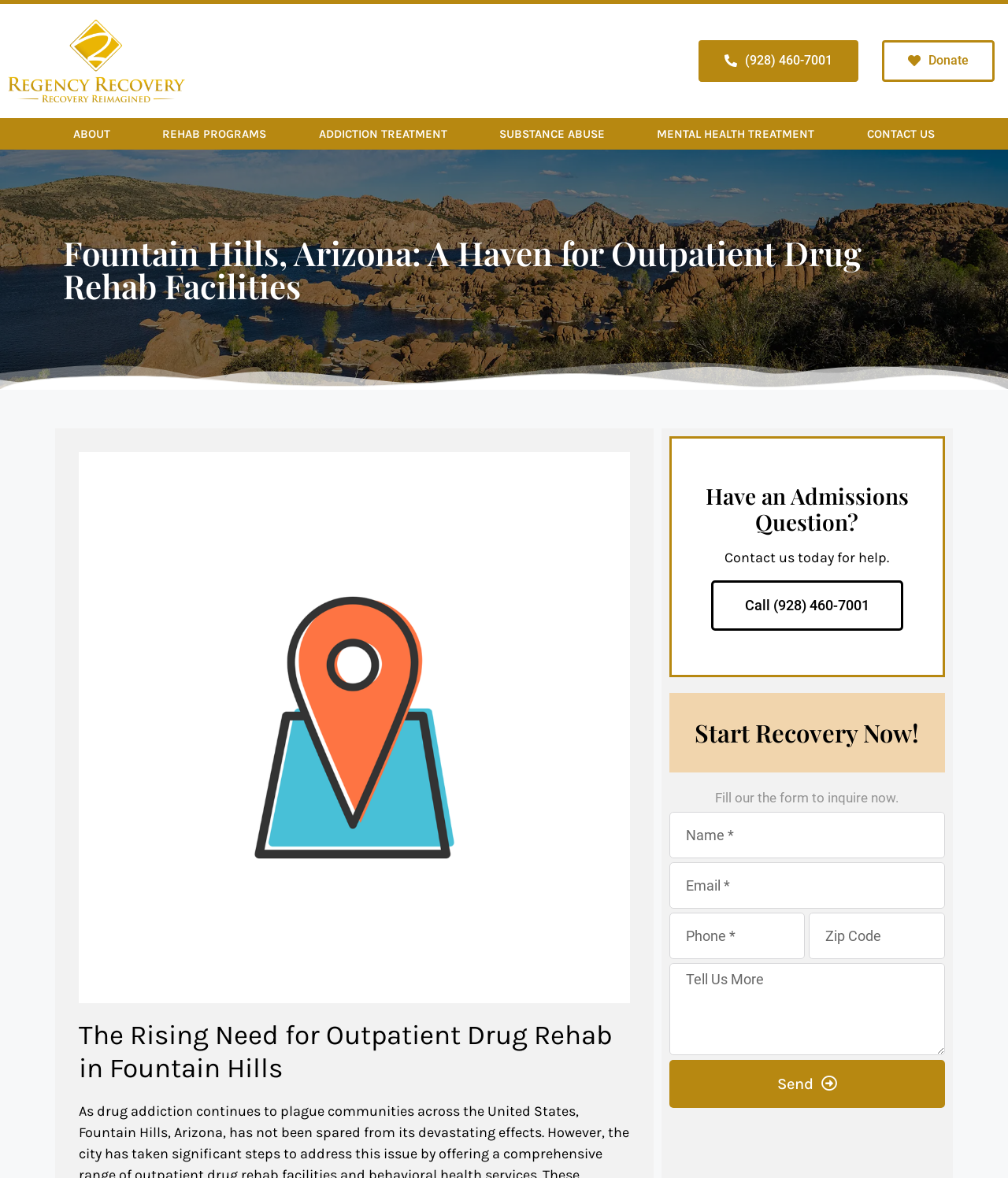Articulate a detailed summary of the webpage's content and design.

This webpage is about outpatient addiction treatments and local treatment centers. At the top left, there is a link with no text. To the right of it, there are two buttons, one with a phone number "(928) 460-7001" and another with the text "Donate". Below these elements, there is a row of links including "ABOUT", "REHAB PROGRAMS", "ADDICTION TREATMENT", "SUBSTANCE ABUSE", "MENTAL HEALTH TREATMENT", and "CONTACT US".

The main content of the webpage starts with a heading "Fountain Hills, Arizona: A Haven for Outpatient Drug Rehab Facilities" followed by an image related to outpatient drug rehab. Below the image, there is another heading "The Rising Need for Outpatient Drug Rehab in Fountain Hills". 

On the right side of the page, there is a section with a heading "Have an Admissions Question?" followed by a static text "Contact us today for help." and a link "Call (928) 460-7001". 

Further down, there is a prominent heading "Start Recovery Now!" with a form below it. The form includes text boxes for "Name", "Email", "Phone Number", "Zip Code", and "Tell Us More", as well as a "Send" button. There is also a static text "Fill our the form to inquire now." above the form.